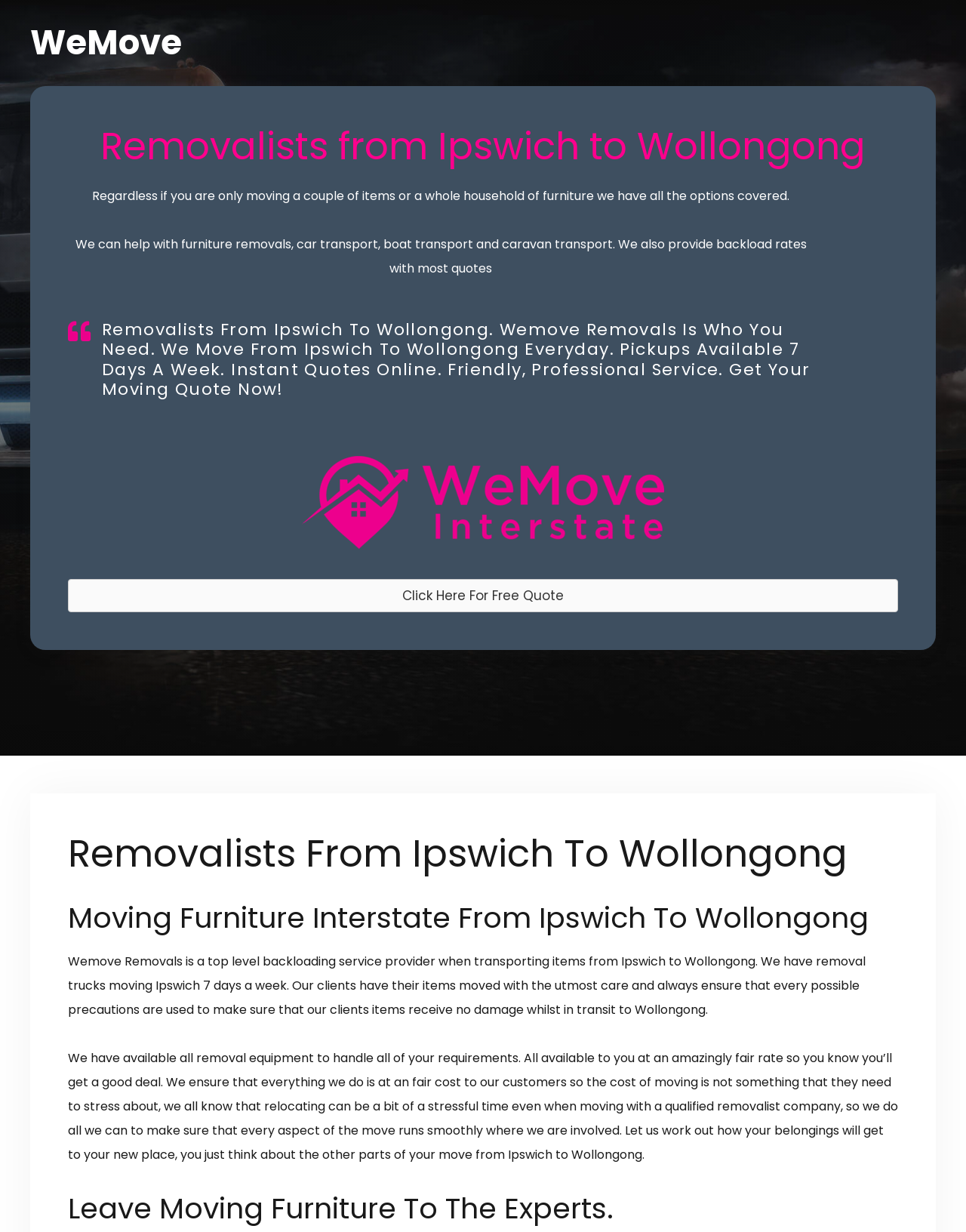Give a concise answer of one word or phrase to the question: 
How often are pickups available?

7 days a week